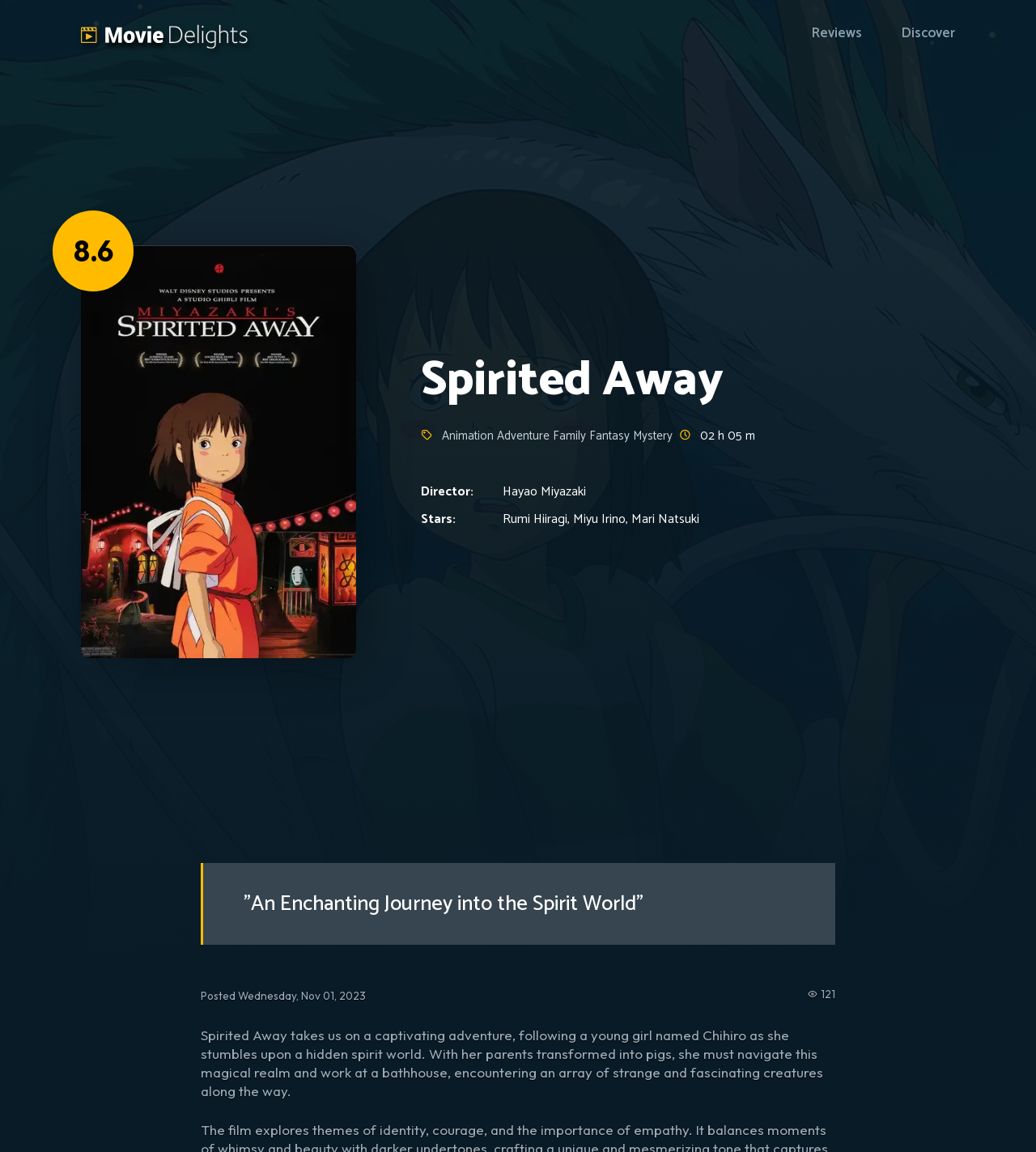Generate a comprehensive description of the webpage content.

The webpage is a movie review page for "Spirited Away" (2001). At the top left, there is a logo of "Movie Delights" accompanied by a link to the website. To the right of the logo, there are two links: "Reviews" and "Discover". 

Below the top navigation bar, there is a rating of "8.6" displayed prominently. The title "Spirited Away" is a heading that takes center stage, followed by a list of genres including "Animation", "Adventure", "Family", "Fantasy", and "Mystery" arranged horizontally. 

To the right of the genres, the runtime of the movie "02 h 05 m" is displayed. Below the title, there is information about the director, "Hayao Miyazaki", and the stars of the movie, "Rumi Hiiragi, Miyu Irino, Mari Natsuki". 

A quote from the review, "An Enchanting Journey into the Spirit World", is displayed in a blockquote format, taking up a significant portion of the page. Below the quote, there is a posting date "Wednesday, Nov 01, 2023" and a comment count of "121". 

Finally, the main review text is presented, summarizing the plot of the movie, where a young girl named Chihiro navigates a magical realm and encounters strange creatures after her parents are transformed into pigs.